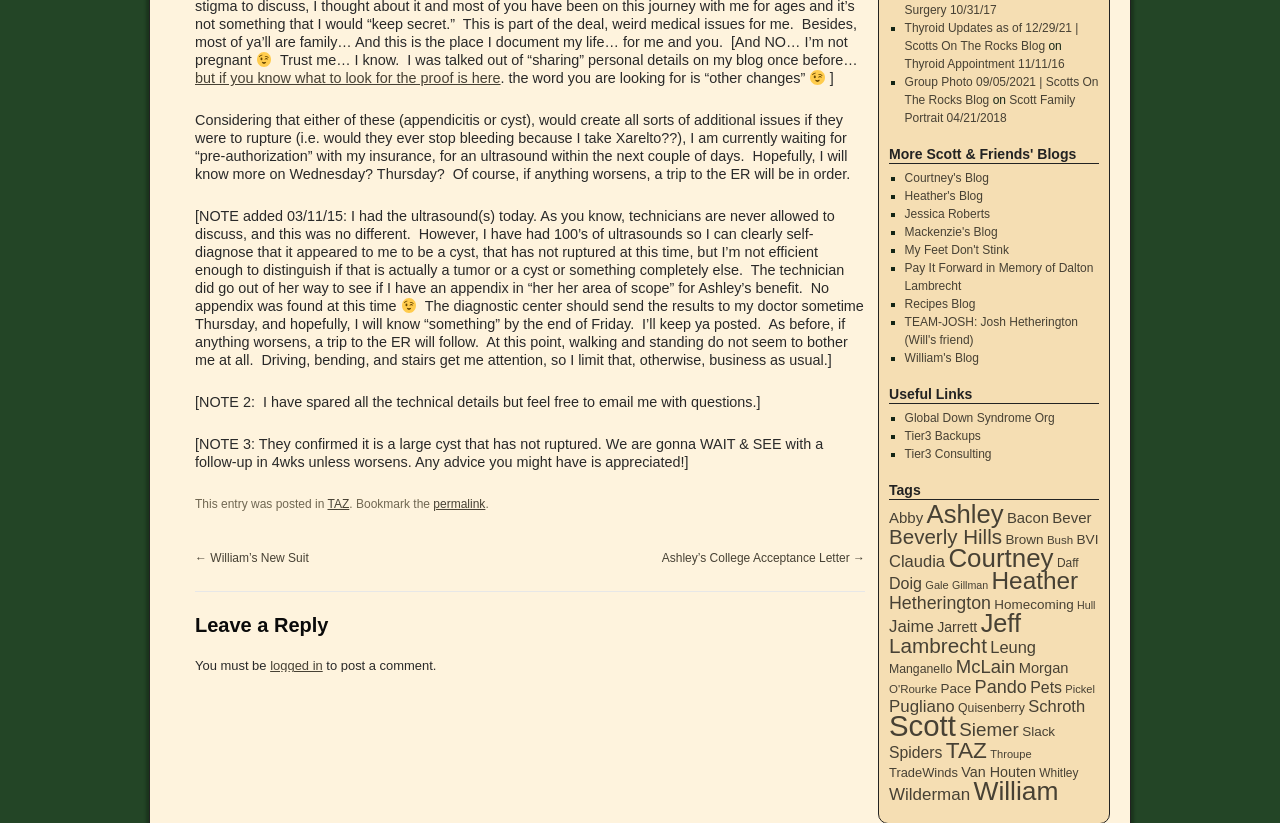Predict the bounding box for the UI component with the following description: "TradeWinds".

[0.695, 0.93, 0.748, 0.948]